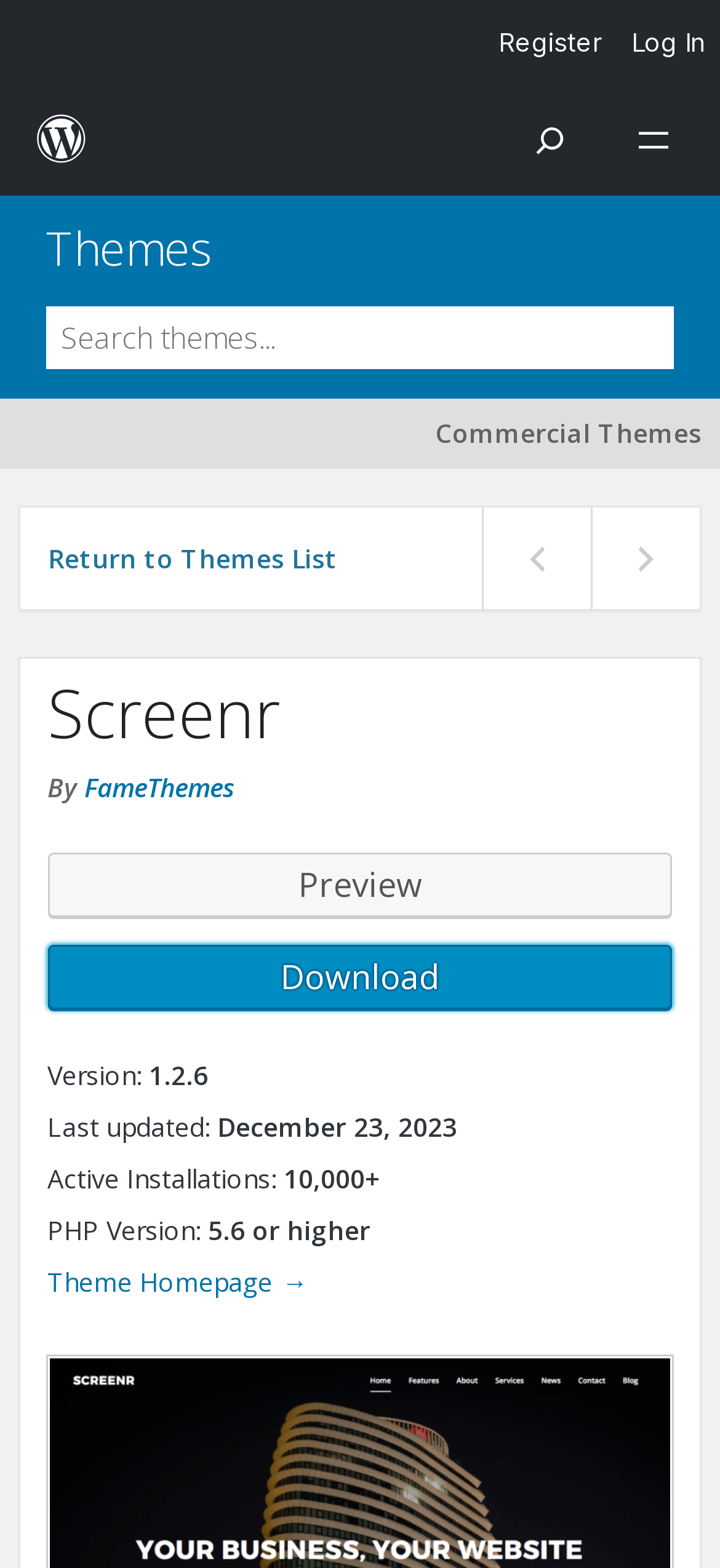Please identify the bounding box coordinates of where to click in order to follow the instruction: "Log in to the website".

[0.856, 0.0, 1.0, 0.054]